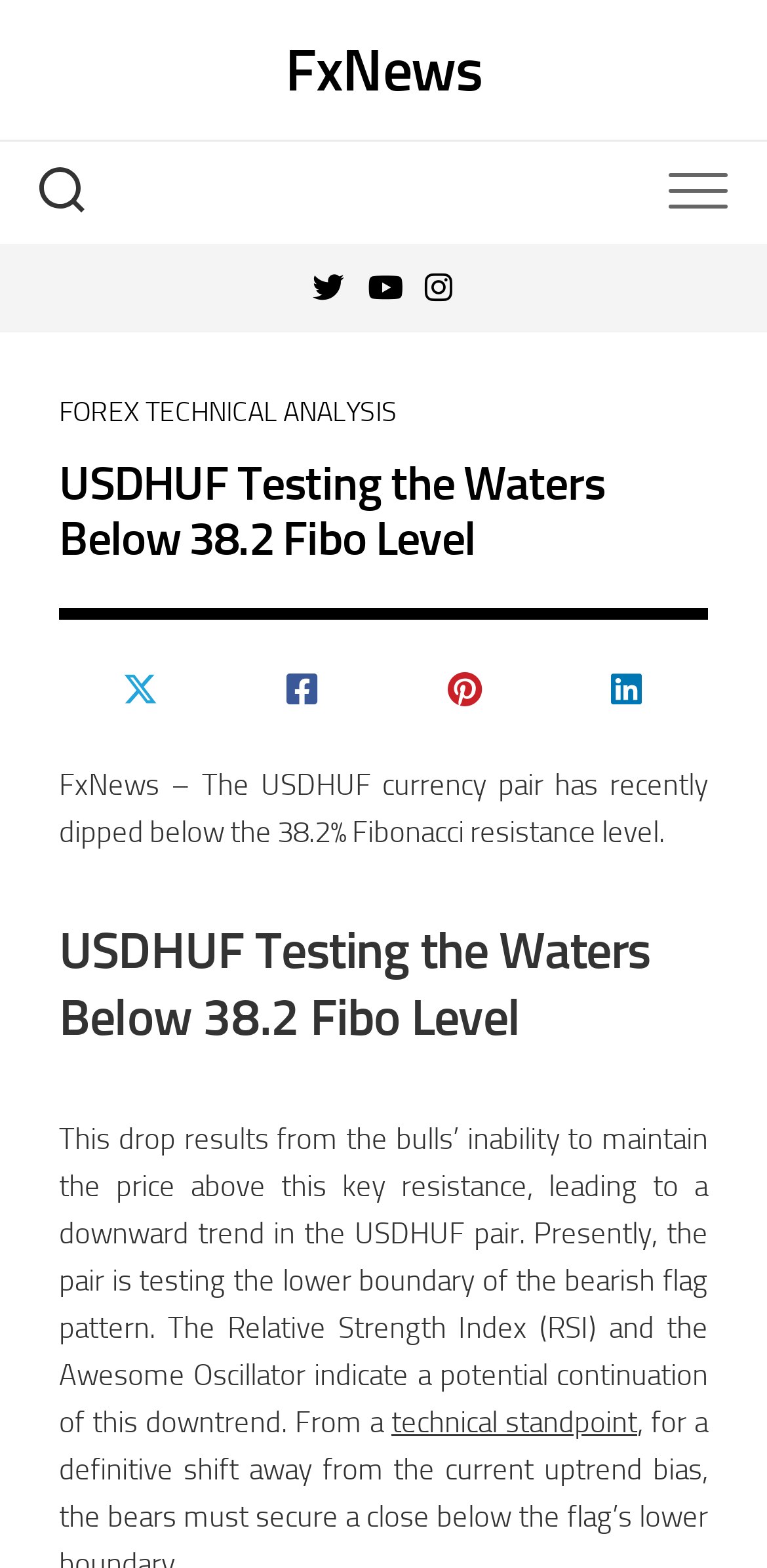Provide the bounding box coordinates of the HTML element described by the text: "technical standpoint".

[0.51, 0.87, 0.831, 0.893]